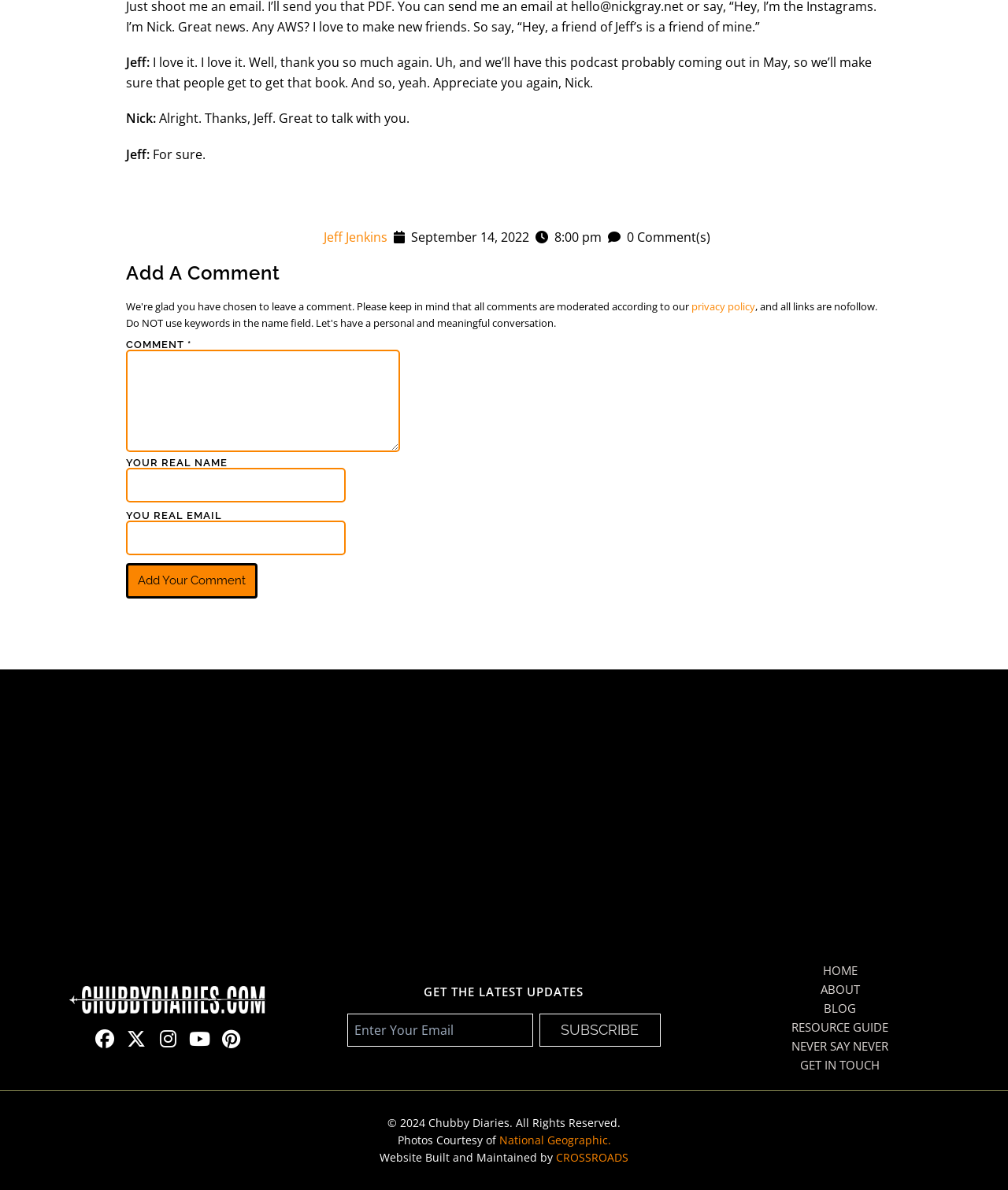Could you locate the bounding box coordinates for the section that should be clicked to accomplish this task: "Click on the 'HOME' link".

[0.816, 0.808, 0.851, 0.822]